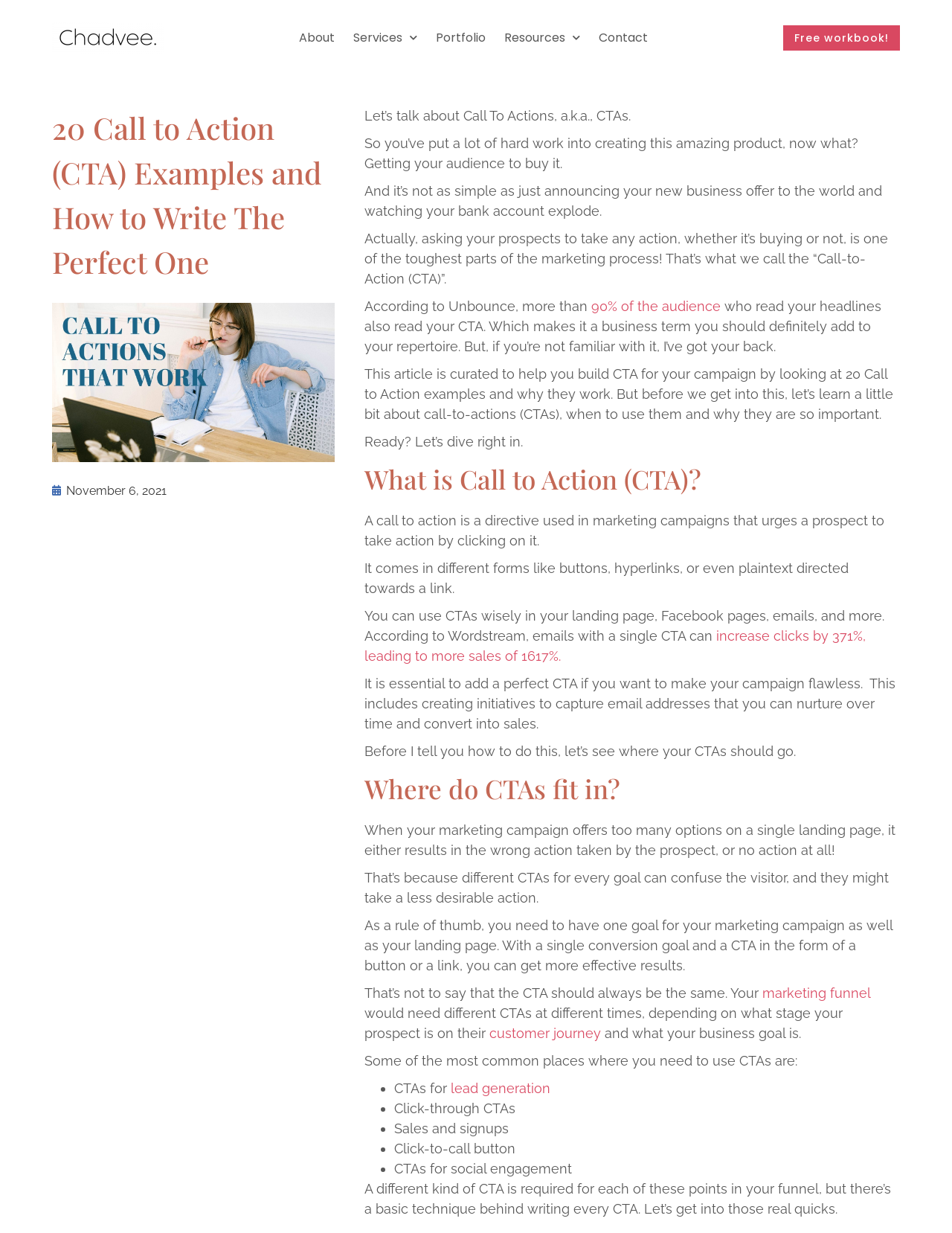Please specify the bounding box coordinates of the clickable section necessary to execute the following command: "Click the 'Free workbook!' link".

[0.823, 0.021, 0.945, 0.041]